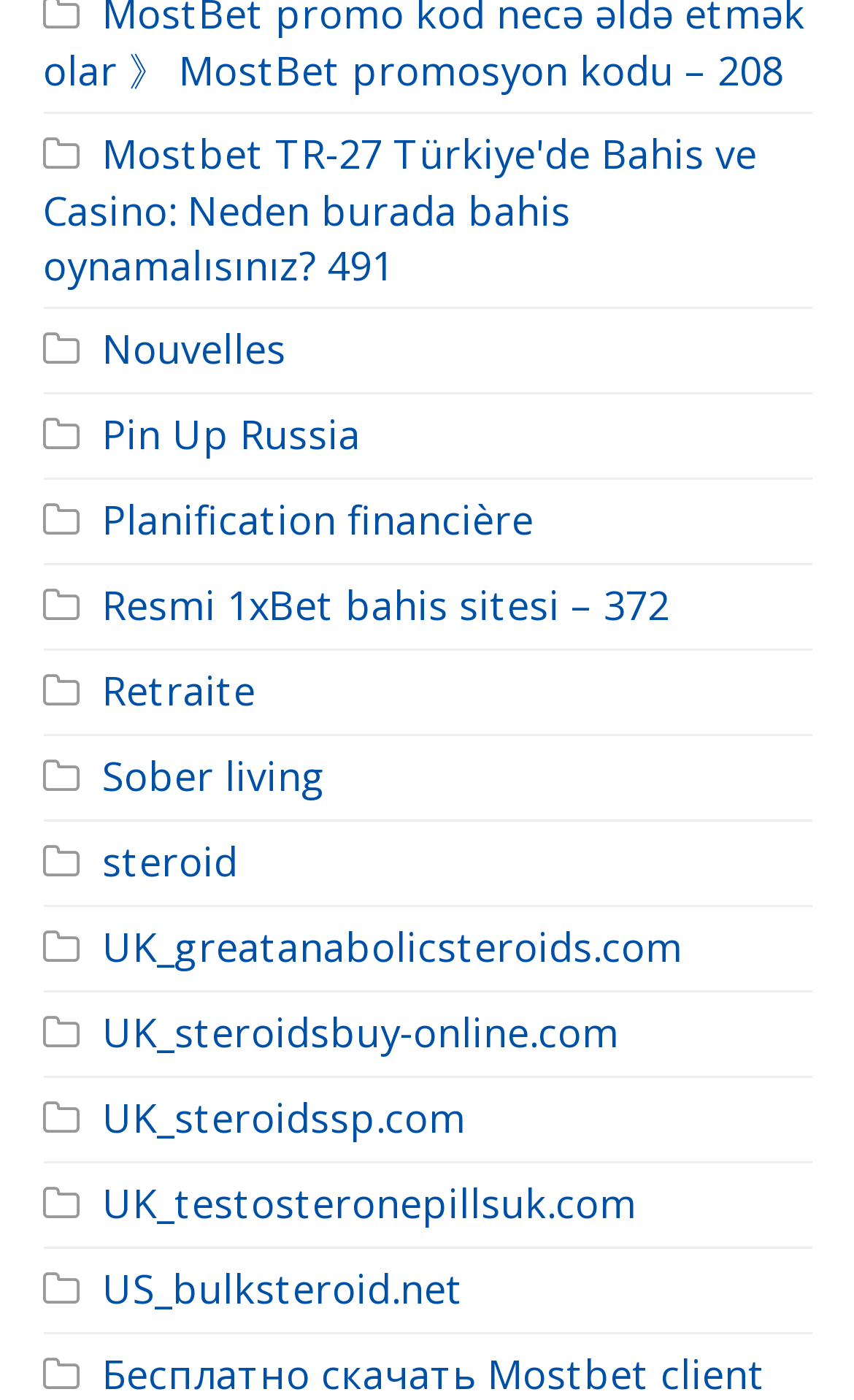What is the purpose of the link 'Planification financière'?
Please provide a single word or phrase answer based on the image.

Financial planning